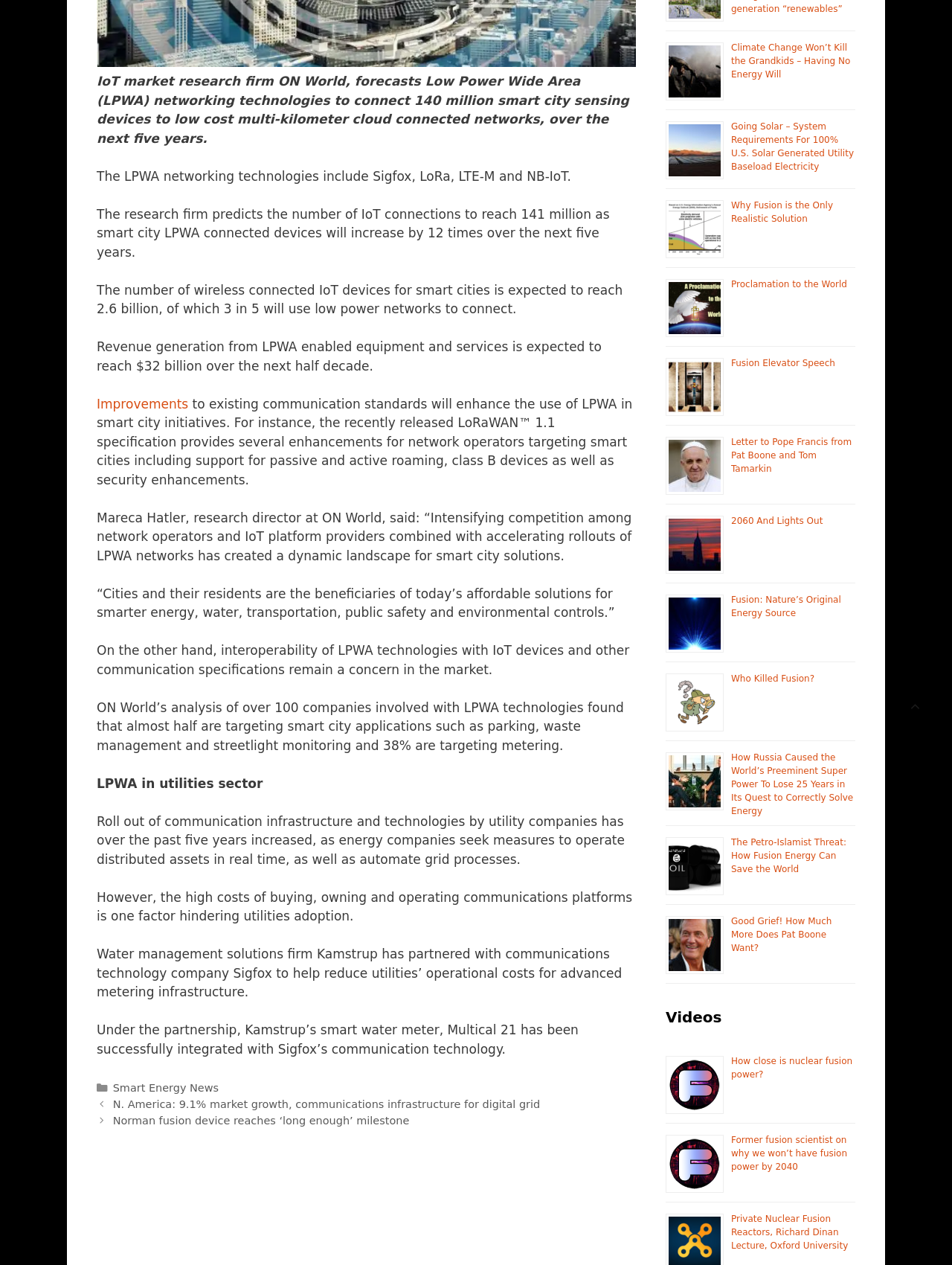Using the webpage screenshot, find the UI element described by 2060 And Lights Out. Provide the bounding box coordinates in the format (top-left x, top-left y, bottom-right x, bottom-right y), ensuring all values are floating point numbers between 0 and 1.

[0.768, 0.407, 0.864, 0.416]